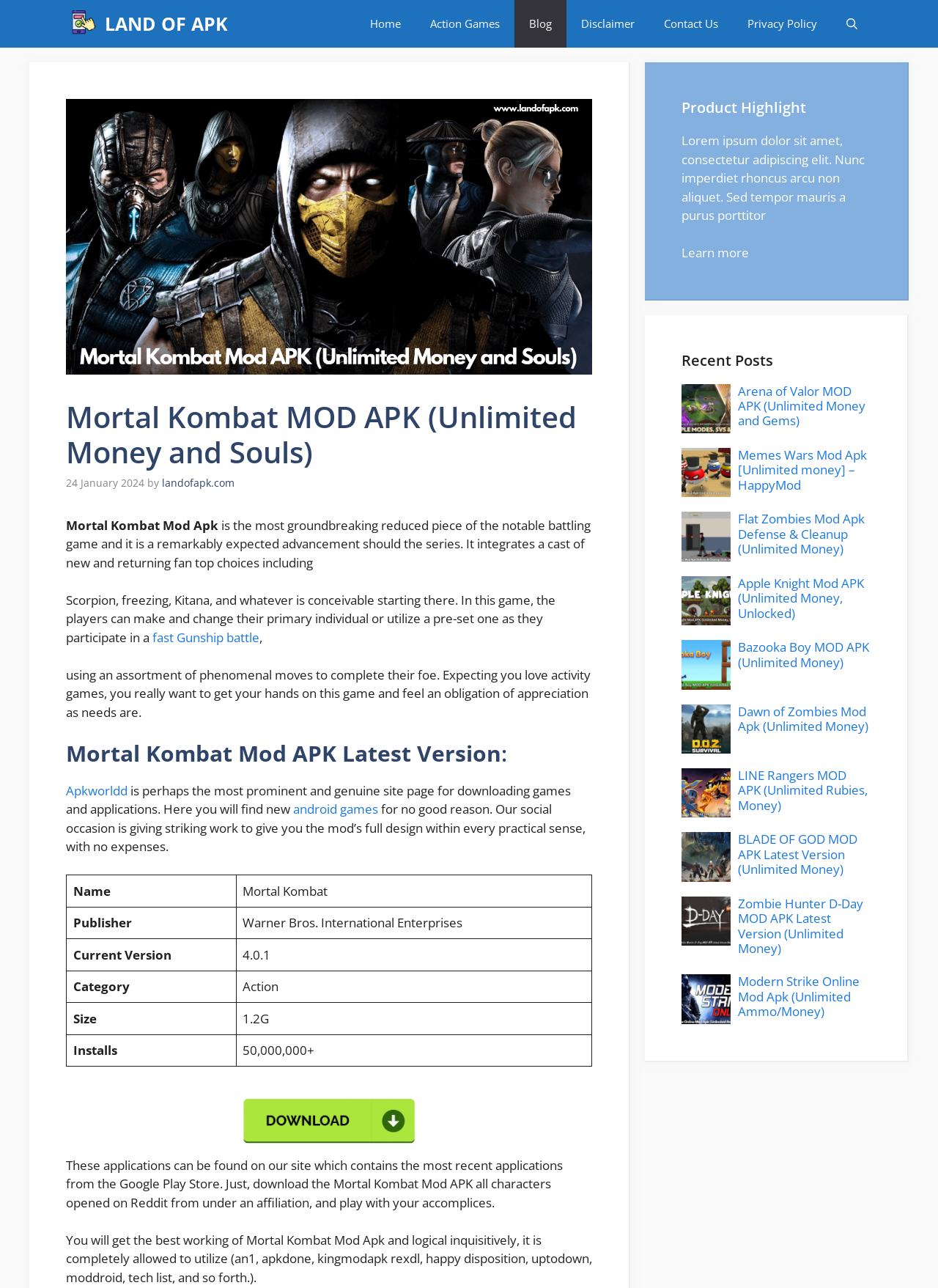Please examine the image and provide a detailed answer to the question: What is the category of the game?

The category of the game can be found in the table located in the figure element with the bounding box coordinates [0.07, 0.679, 0.631, 0.843]. The category is specified in the fourth row of the table as 'Action'.